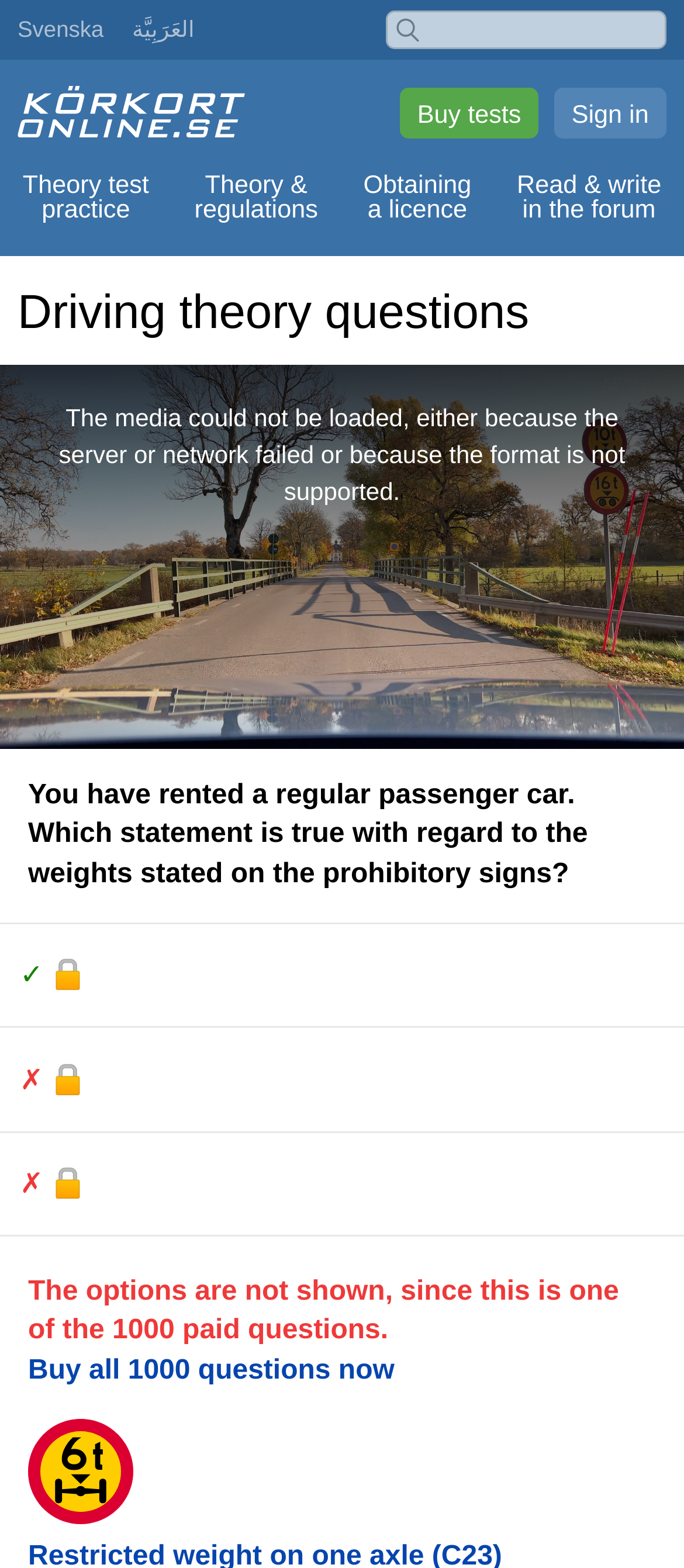Identify the bounding box of the HTML element described as: "Theory & regulations".

[0.251, 0.104, 0.498, 0.149]